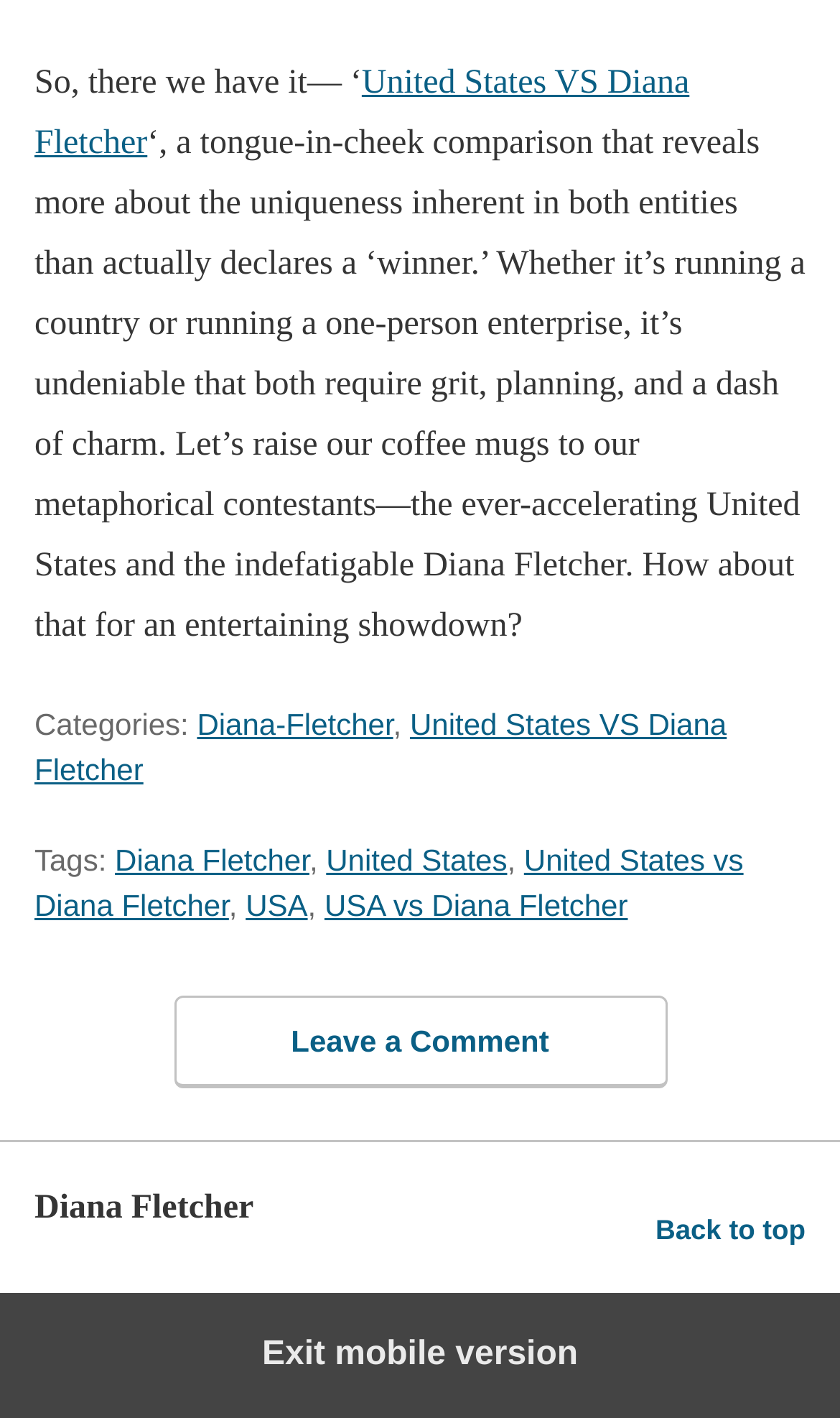Extract the bounding box coordinates of the UI element described: "Leave a Comment". Provide the coordinates in the format [left, top, right, bottom] with values ranging from 0 to 1.

[0.206, 0.702, 0.794, 0.768]